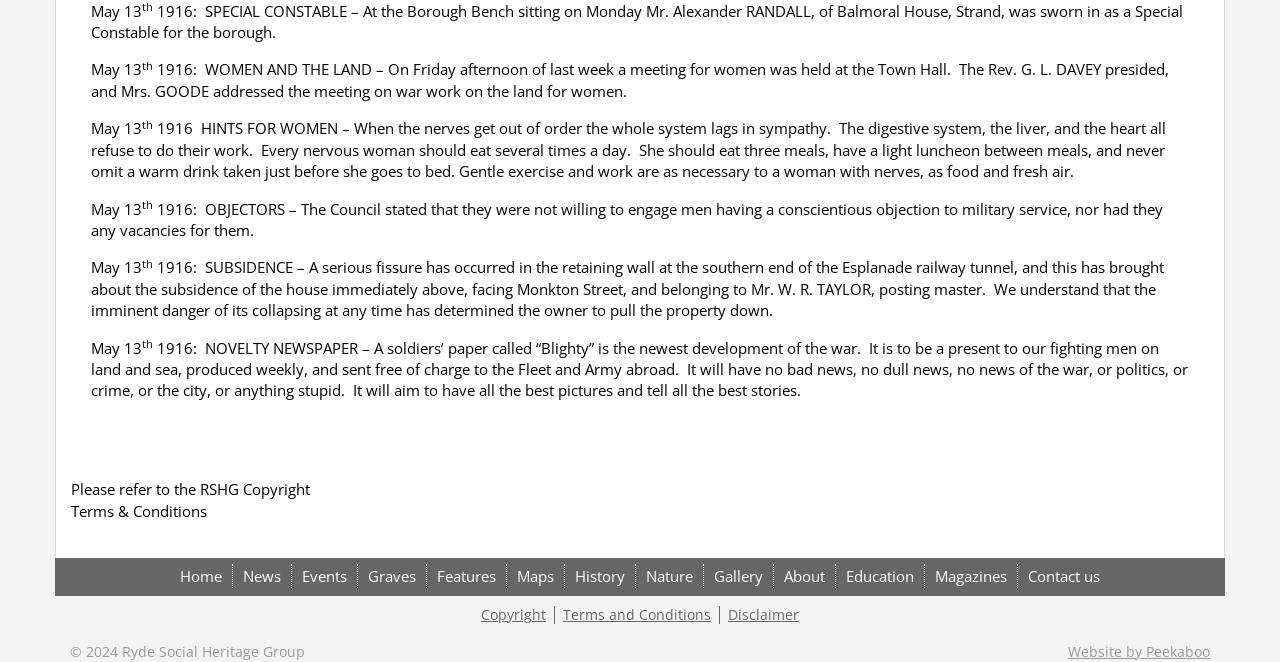Identify the bounding box for the UI element that is described as follows: "Graves".

[0.279, 0.852, 0.333, 0.888]